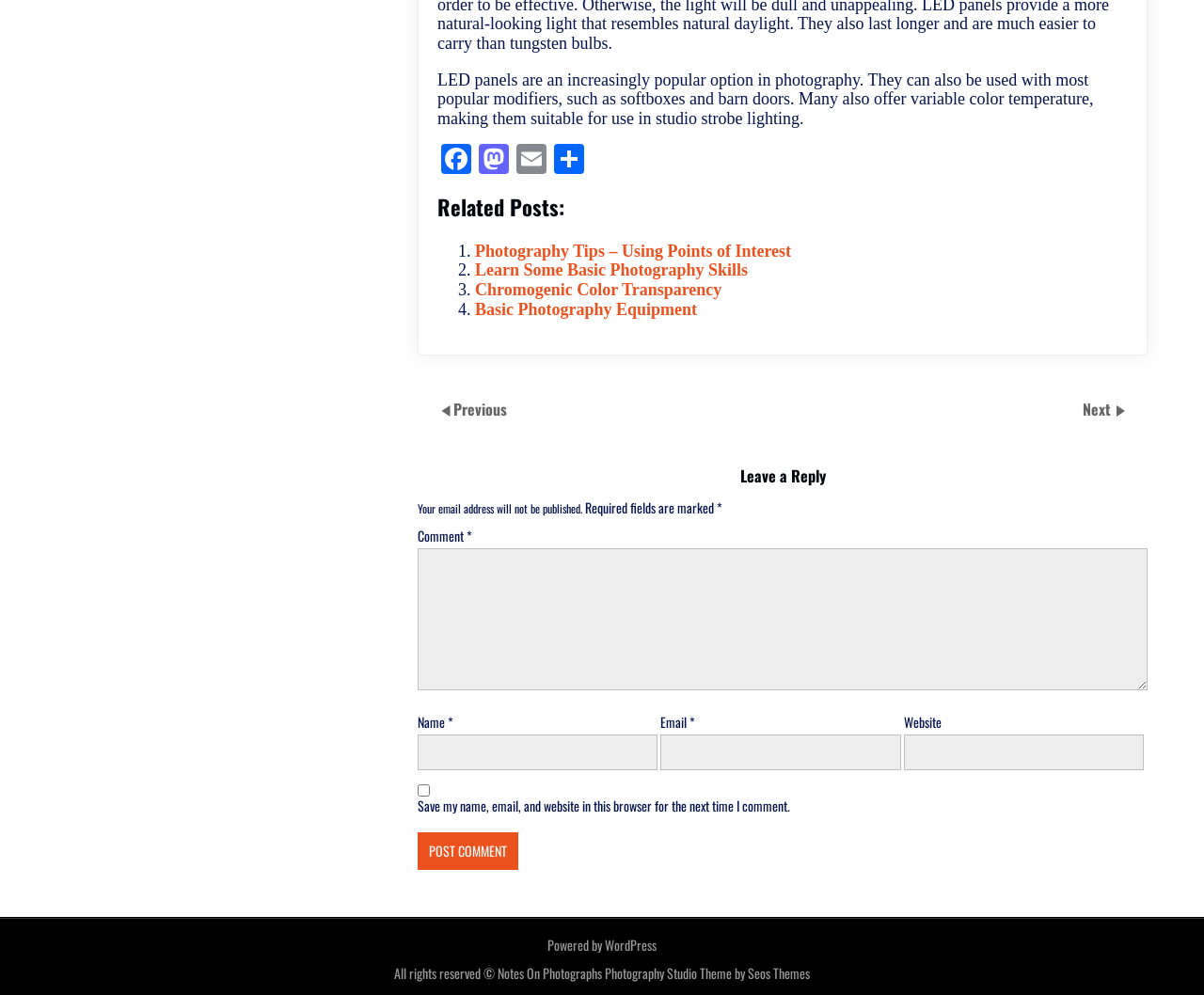Locate the UI element described by Learn Some Basic Photography Skills in the provided webpage screenshot. Return the bounding box coordinates in the format (top-left x, top-left y, bottom-right x, bottom-right y), ensuring all values are between 0 and 1.

[0.395, 0.262, 0.621, 0.281]